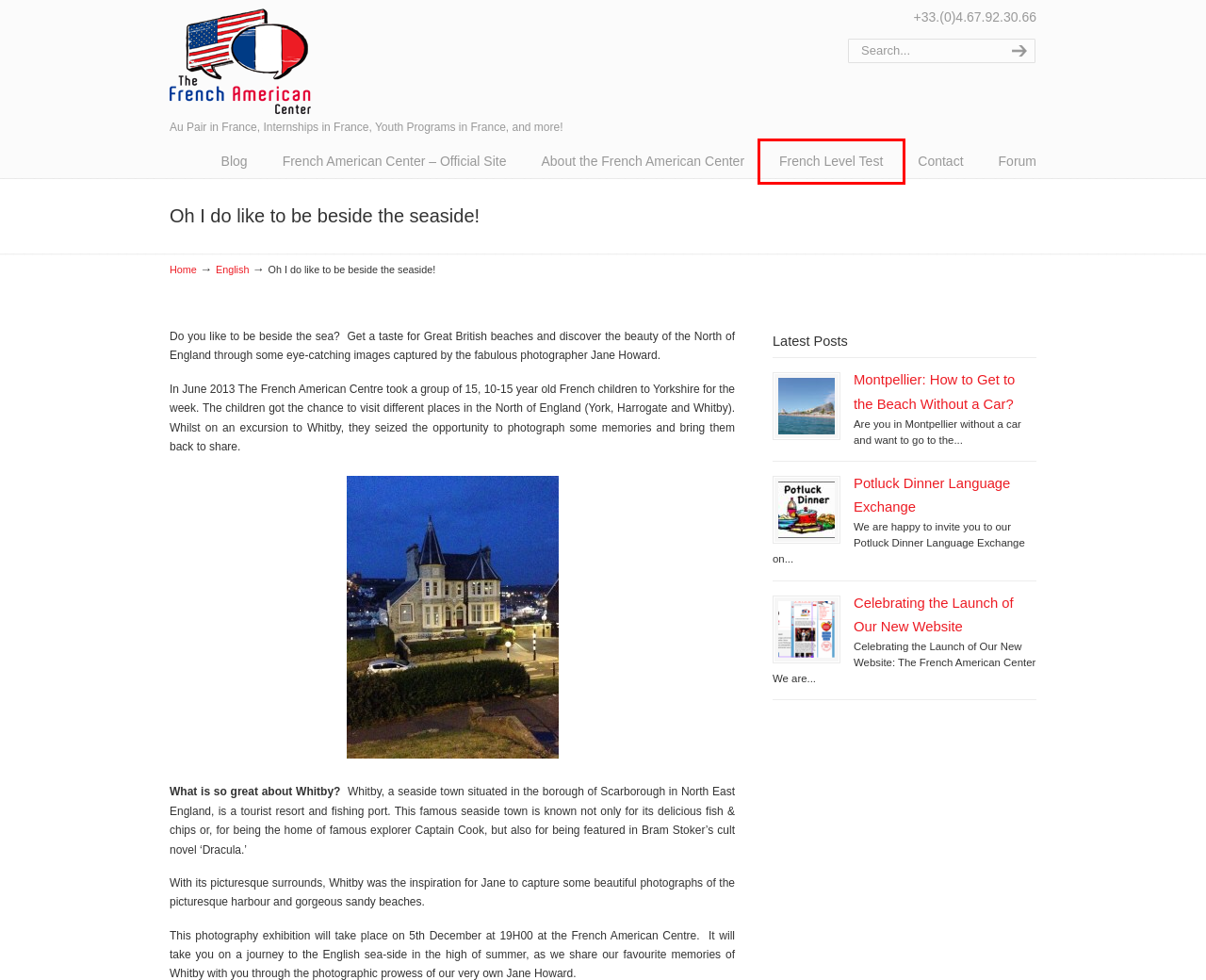You are looking at a screenshot of a webpage with a red bounding box around an element. Determine the best matching webpage description for the new webpage resulting from clicking the element in the red bounding box. Here are the descriptions:
A. About the French American Center | French American Center English Blog
B. Apprendre anglais Montpellier avec le French American Center
C. The French American Center | Our new Website
D. want to go to the beach in Montpellier
E. Contact | French American Center English Blog
F. Potluck Dinner Language Exchange in Montpellier
G. The official English blog of the French American Center
H. French Level Test | French American Center English Blog

H